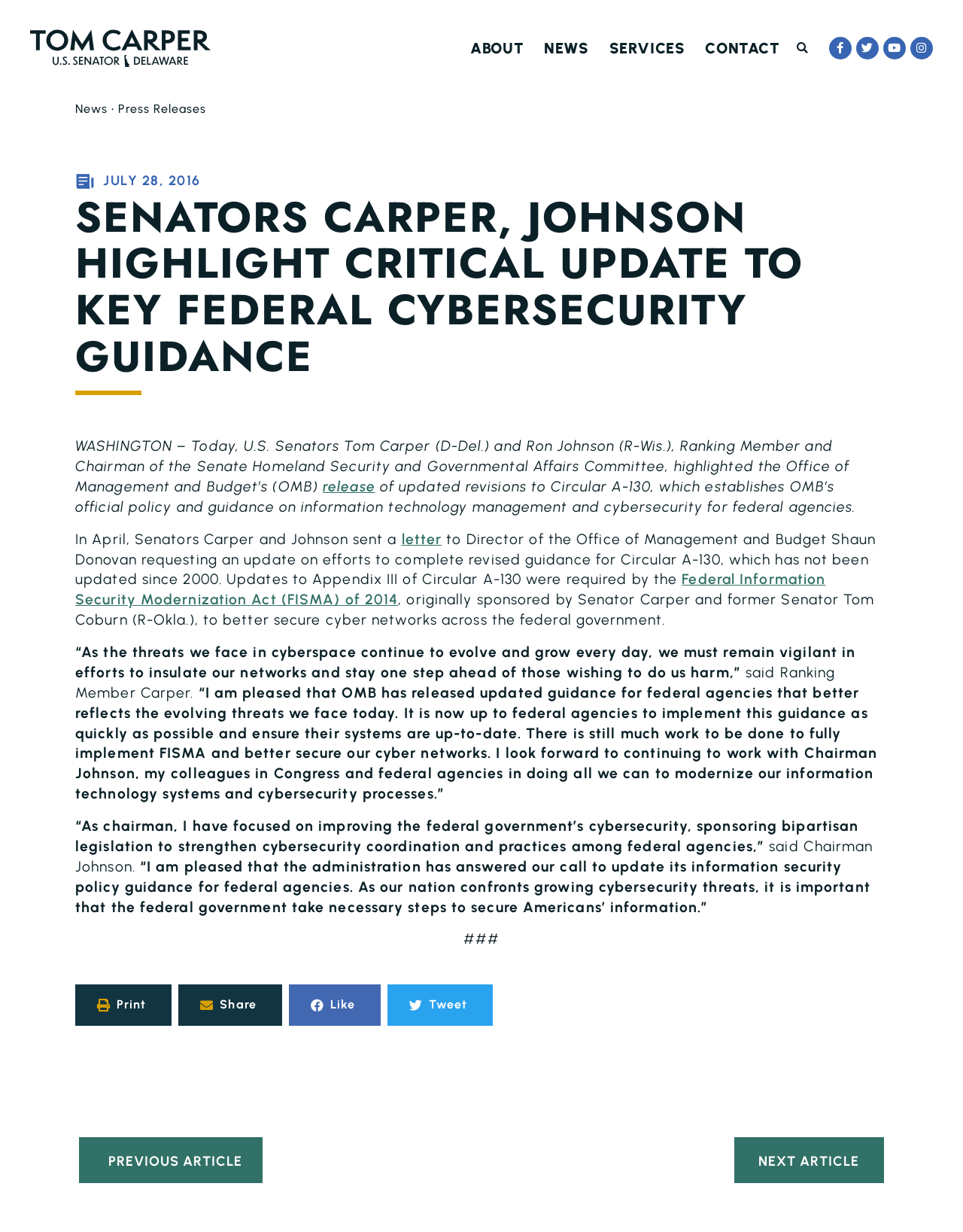Please answer the following question using a single word or phrase: 
What is the name of the committee mentioned in the article?

Senate Homeland Security and Governmental Affairs Committee